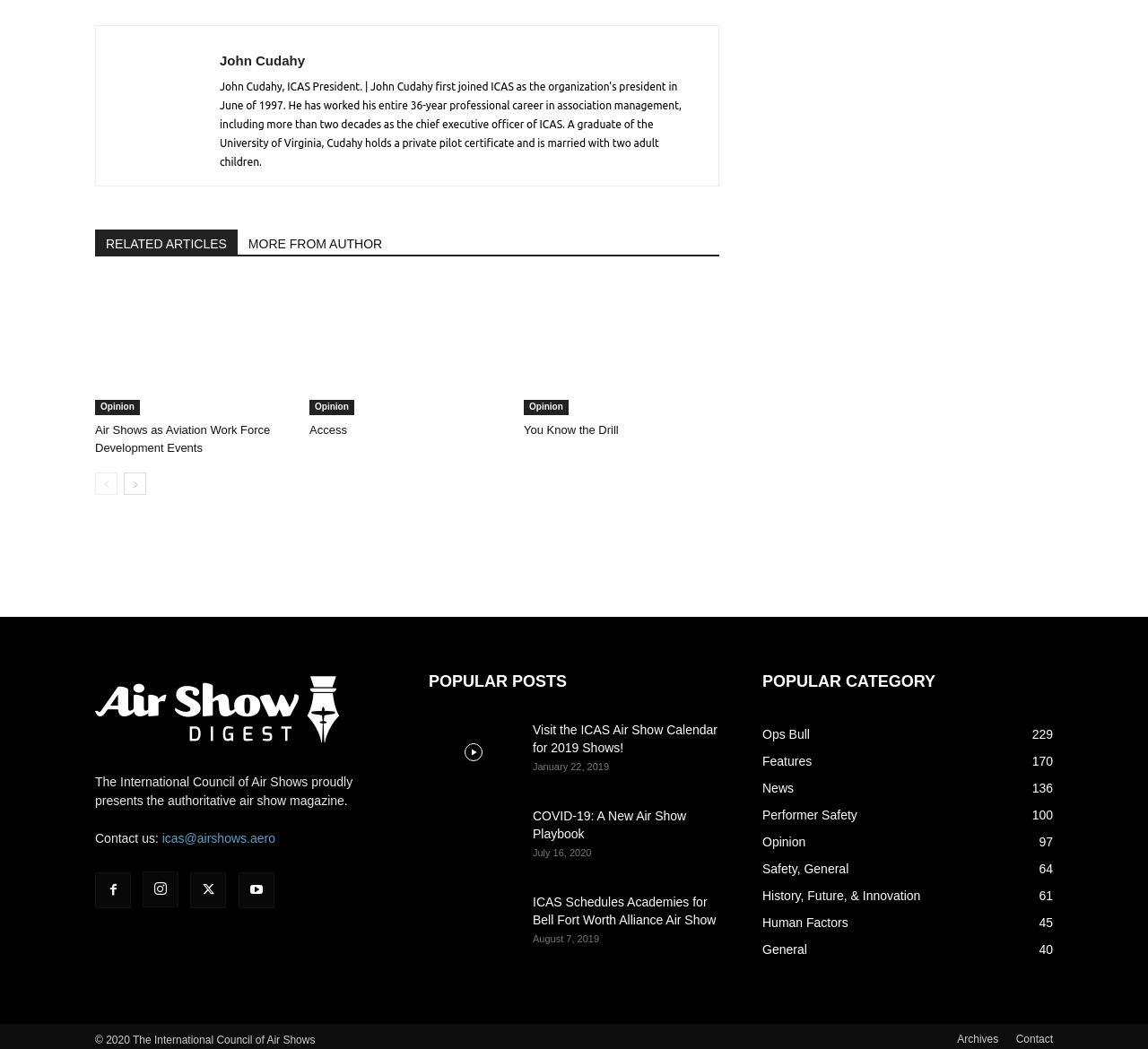From the webpage screenshot, identify the region described by Ops Bull229. Provide the bounding box coordinates as (top-left x, top-left y, bottom-right x, bottom-right y), with each value being a floating point number between 0 and 1.

[0.664, 0.693, 0.705, 0.706]